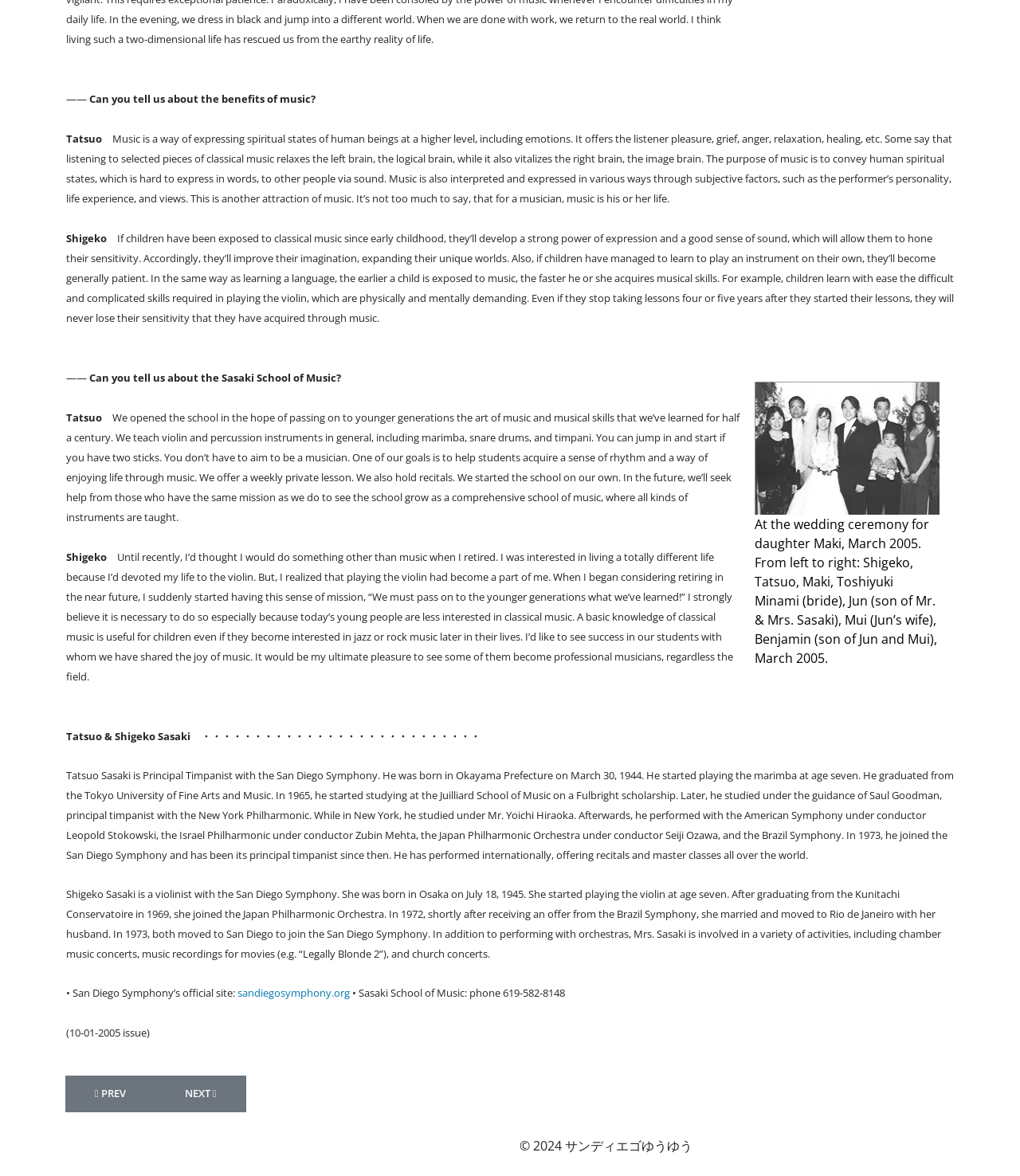Please answer the following query using a single word or phrase: 
What is the name of the orchestra where Tatsuo and Shigeko work?

San Diego Symphony